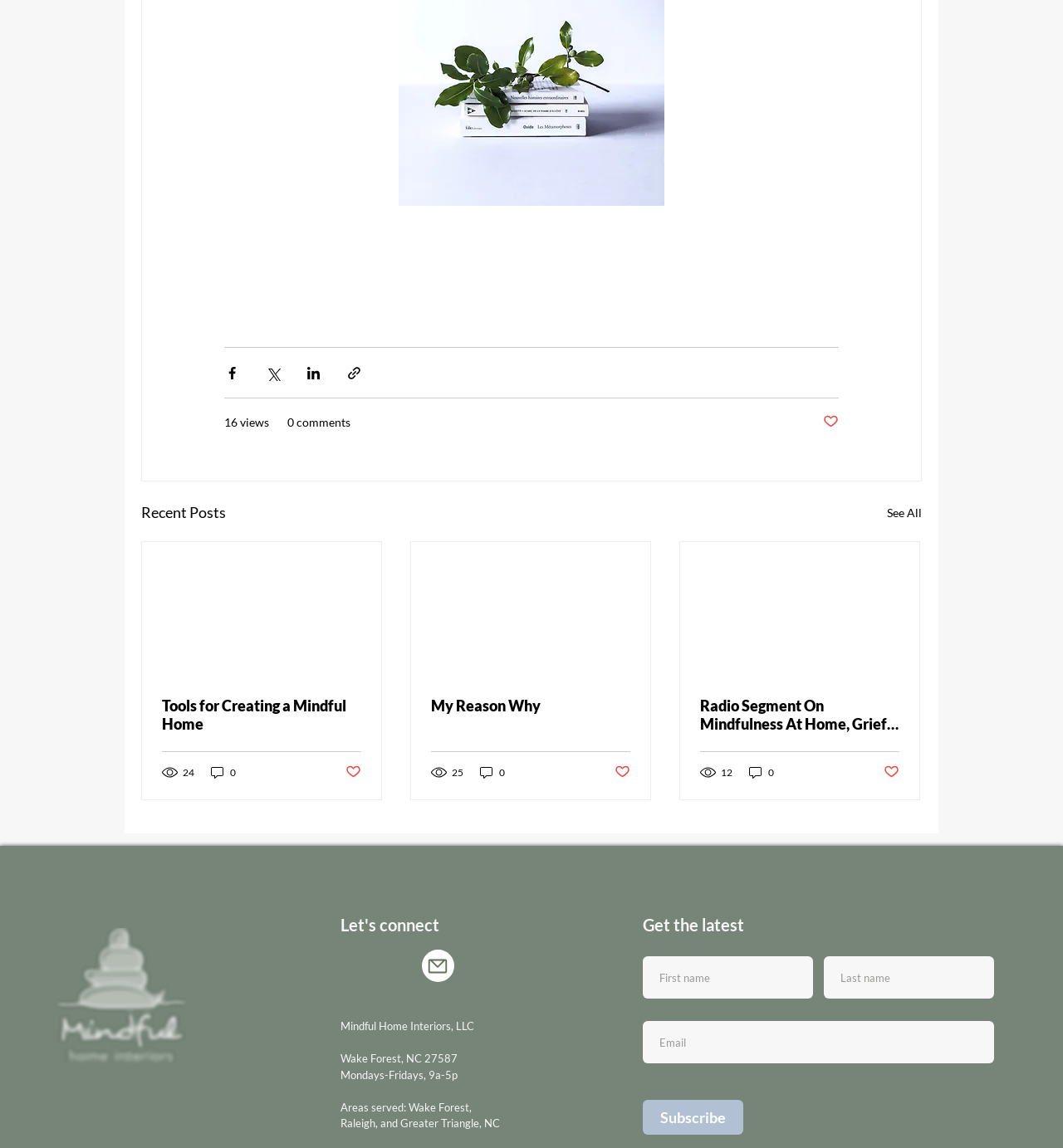Please identify the bounding box coordinates of the element I need to click to follow this instruction: "Read the article 'Tools for Creating a Mindful Home'".

[0.152, 0.607, 0.34, 0.639]